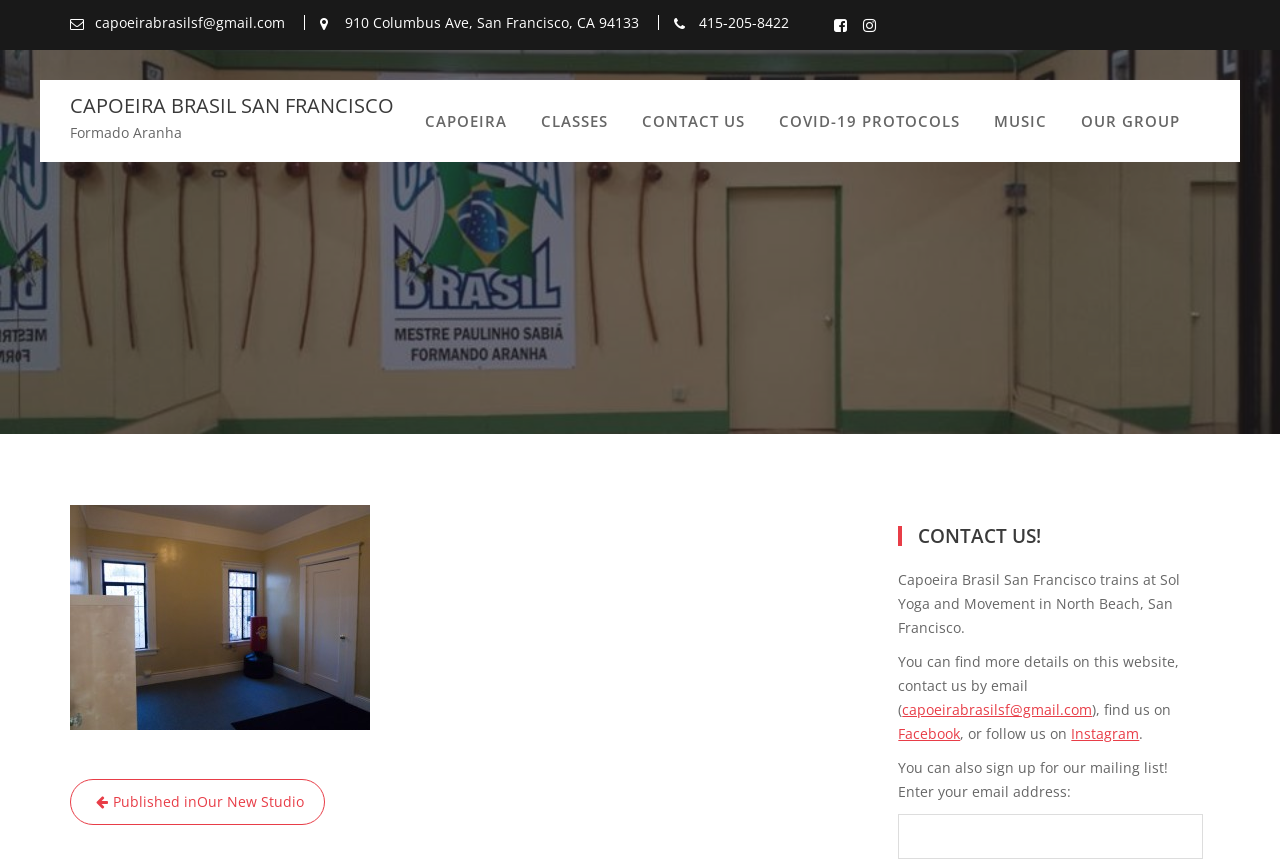Determine the bounding box coordinates of the region I should click to achieve the following instruction: "Enter email address in the mailing list". Ensure the bounding box coordinates are four float numbers between 0 and 1, i.e., [left, top, right, bottom].

[0.702, 0.947, 0.939, 0.999]